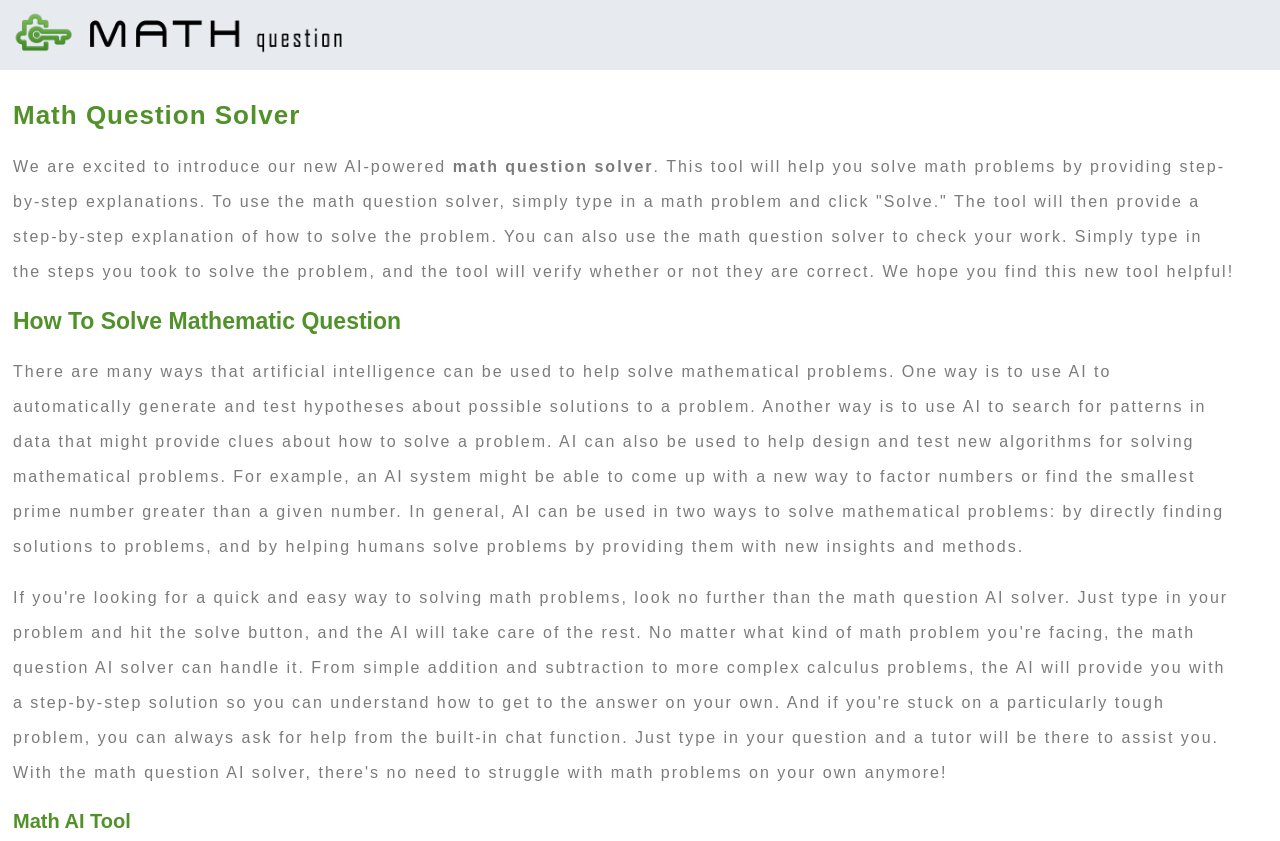What can the math question solver be used to do?
Provide a one-word or short-phrase answer based on the image.

Solve and check work